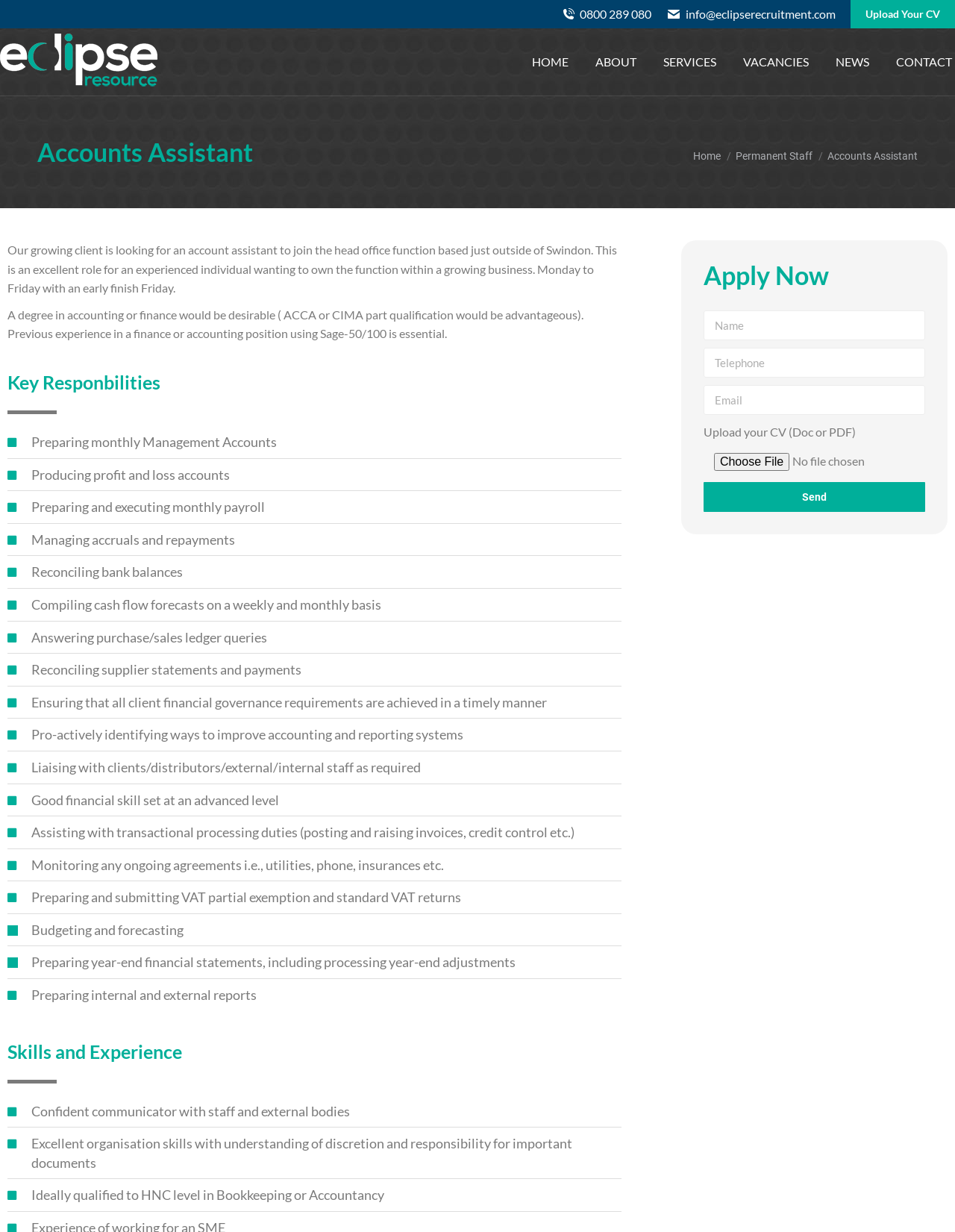Specify the bounding box coordinates of the area to click in order to follow the given instruction: "Click the VACANCIES menu item."

[0.775, 0.034, 0.85, 0.067]